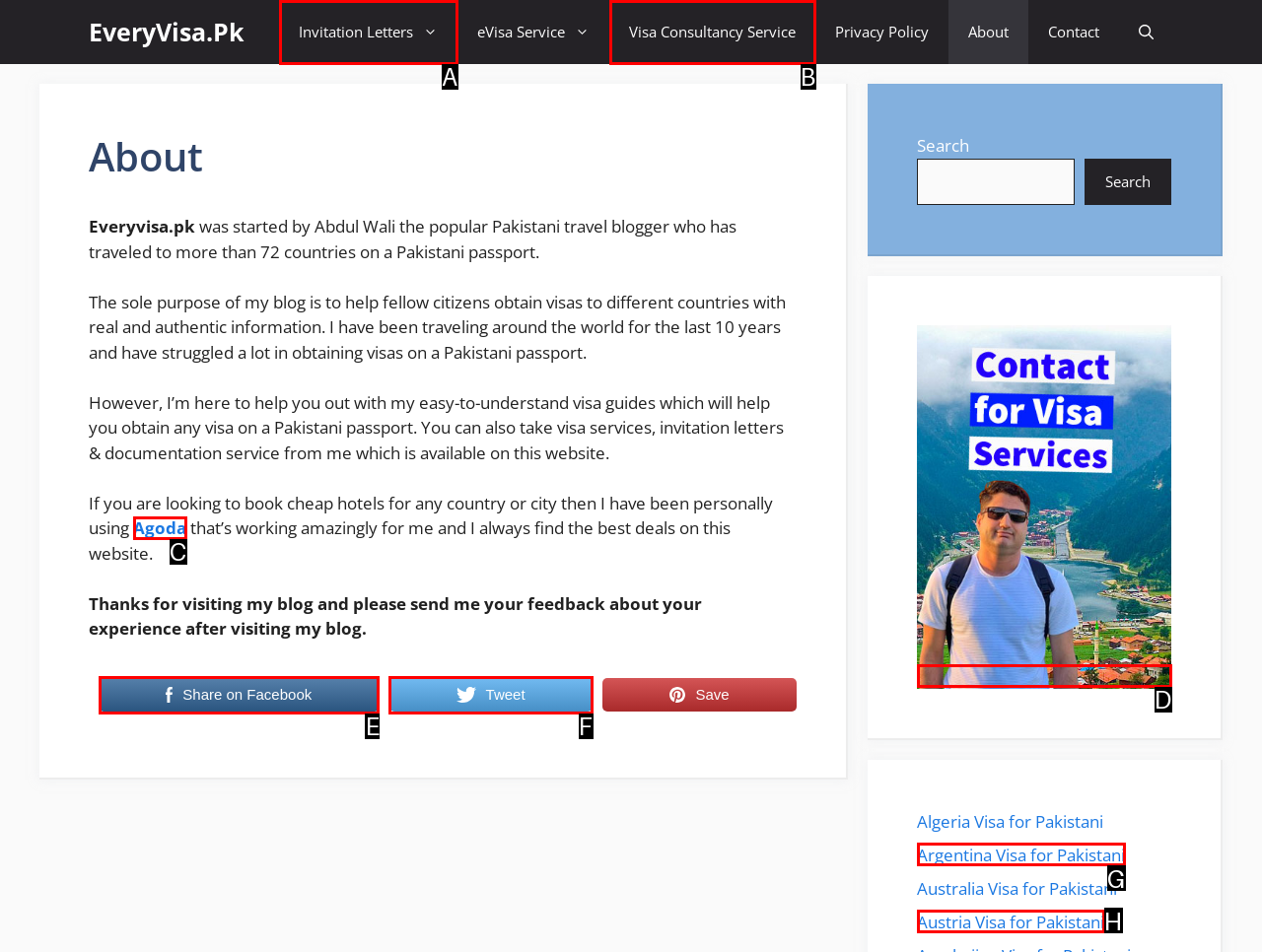Select the letter that corresponds to this element description: Invitation Letters
Answer with the letter of the correct option directly.

A